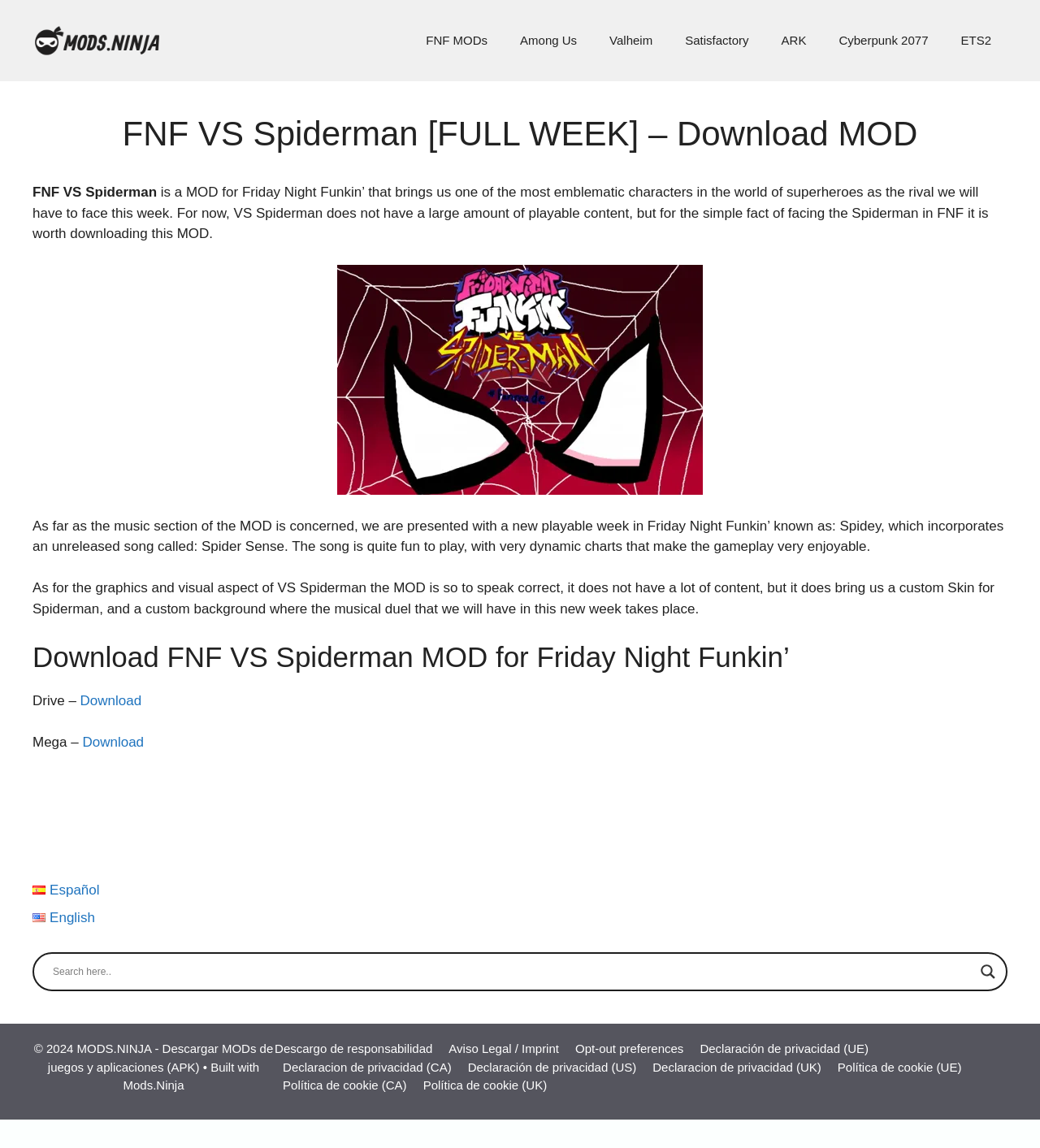For the given element description Descargo de responsabilidad, determine the bounding box coordinates of the UI element. The coordinates should follow the format (top-left x, top-left y, bottom-right x, bottom-right y) and be within the range of 0 to 1.

[0.264, 0.908, 0.416, 0.92]